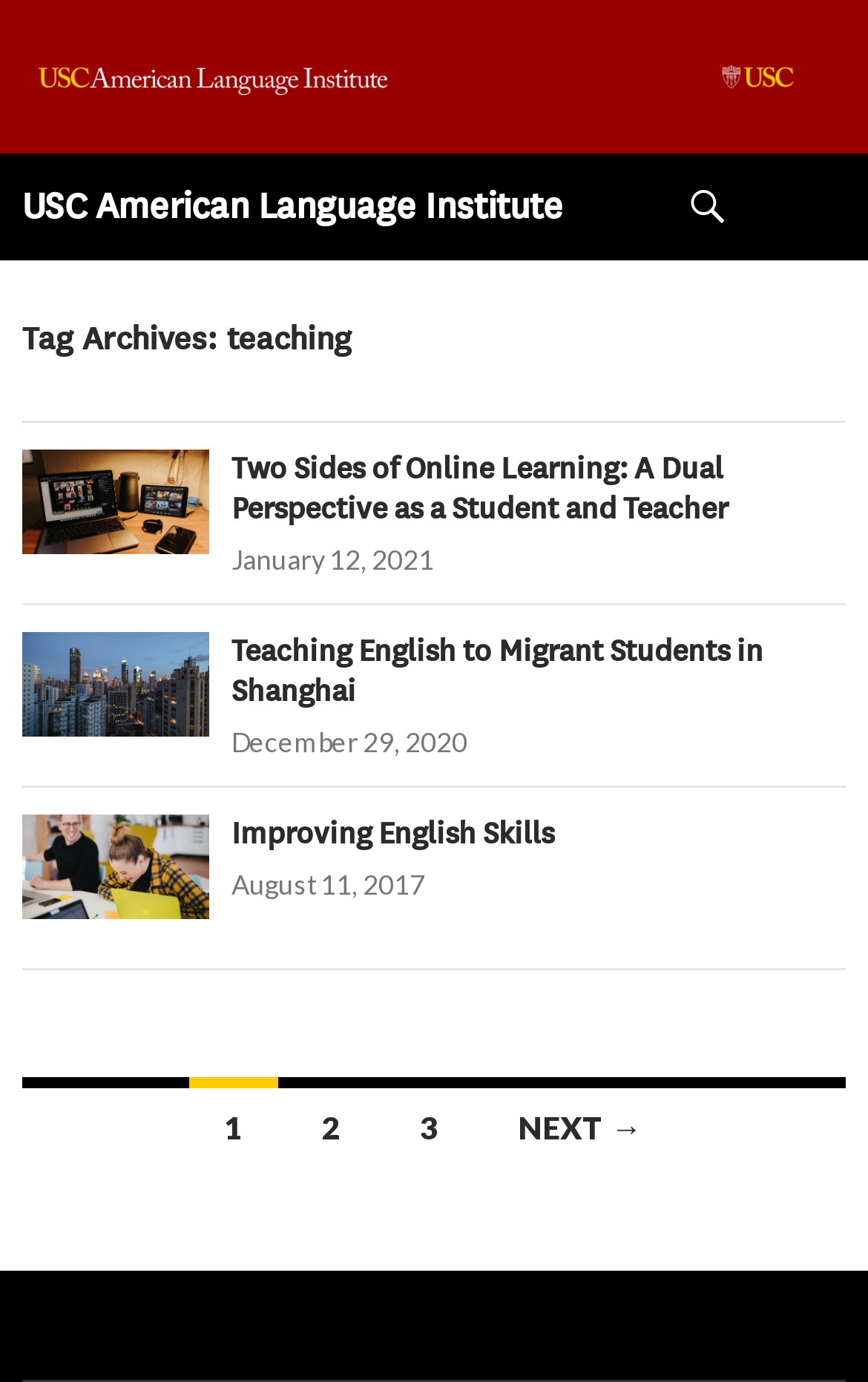Please determine the bounding box coordinates for the UI element described as: "USC American Language Institute".

[0.026, 0.112, 0.649, 0.189]